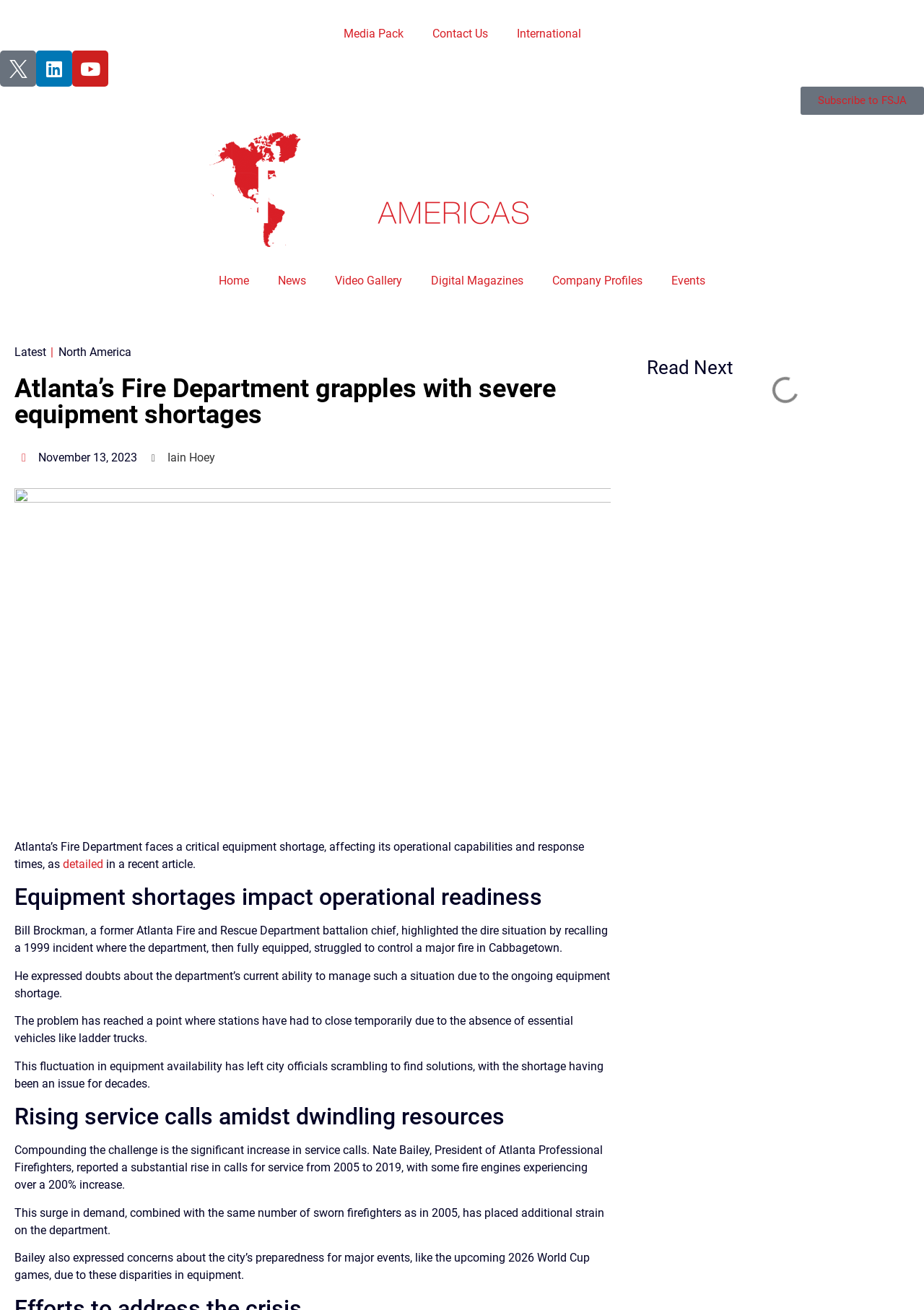Locate the bounding box coordinates of the clickable element to fulfill the following instruction: "Read the 'Latest' news". Provide the coordinates as four float numbers between 0 and 1 in the format [left, top, right, bottom].

[0.016, 0.262, 0.05, 0.276]